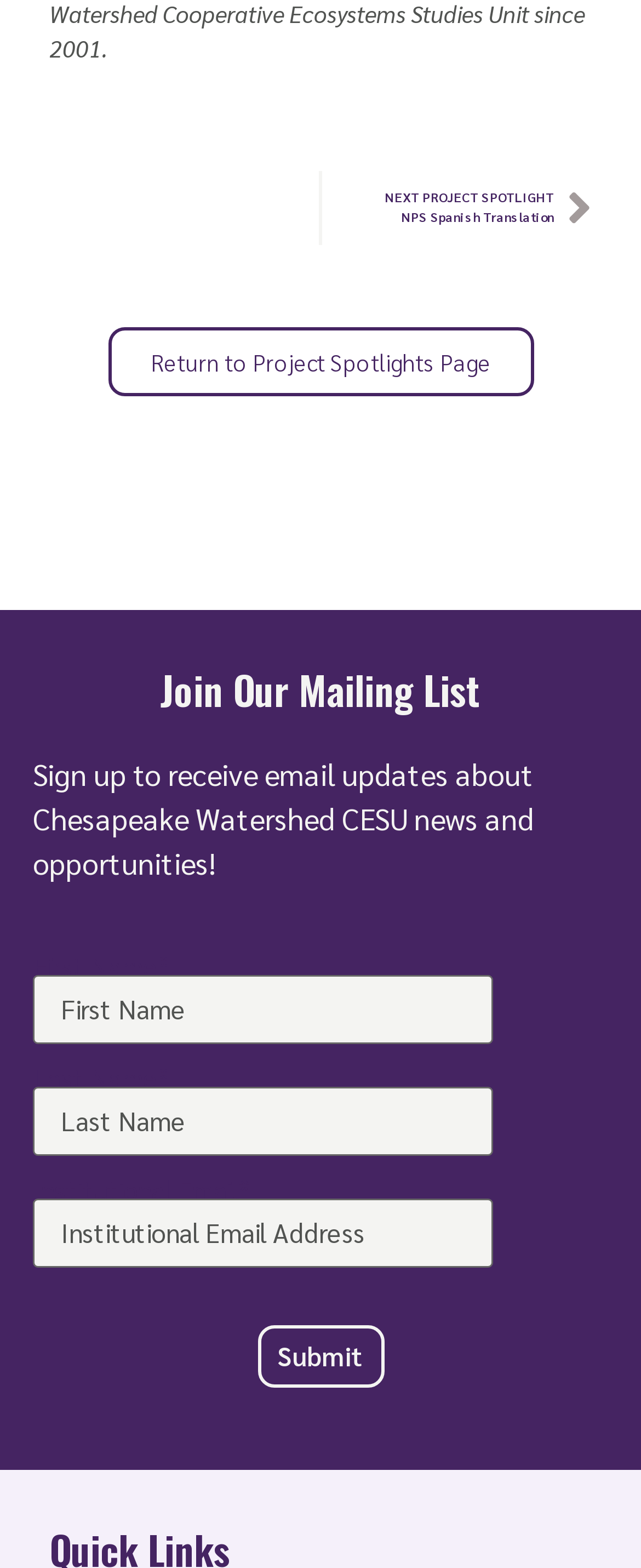Please give a concise answer to this question using a single word or phrase: 
What is the purpose of the form?

To join mailing list